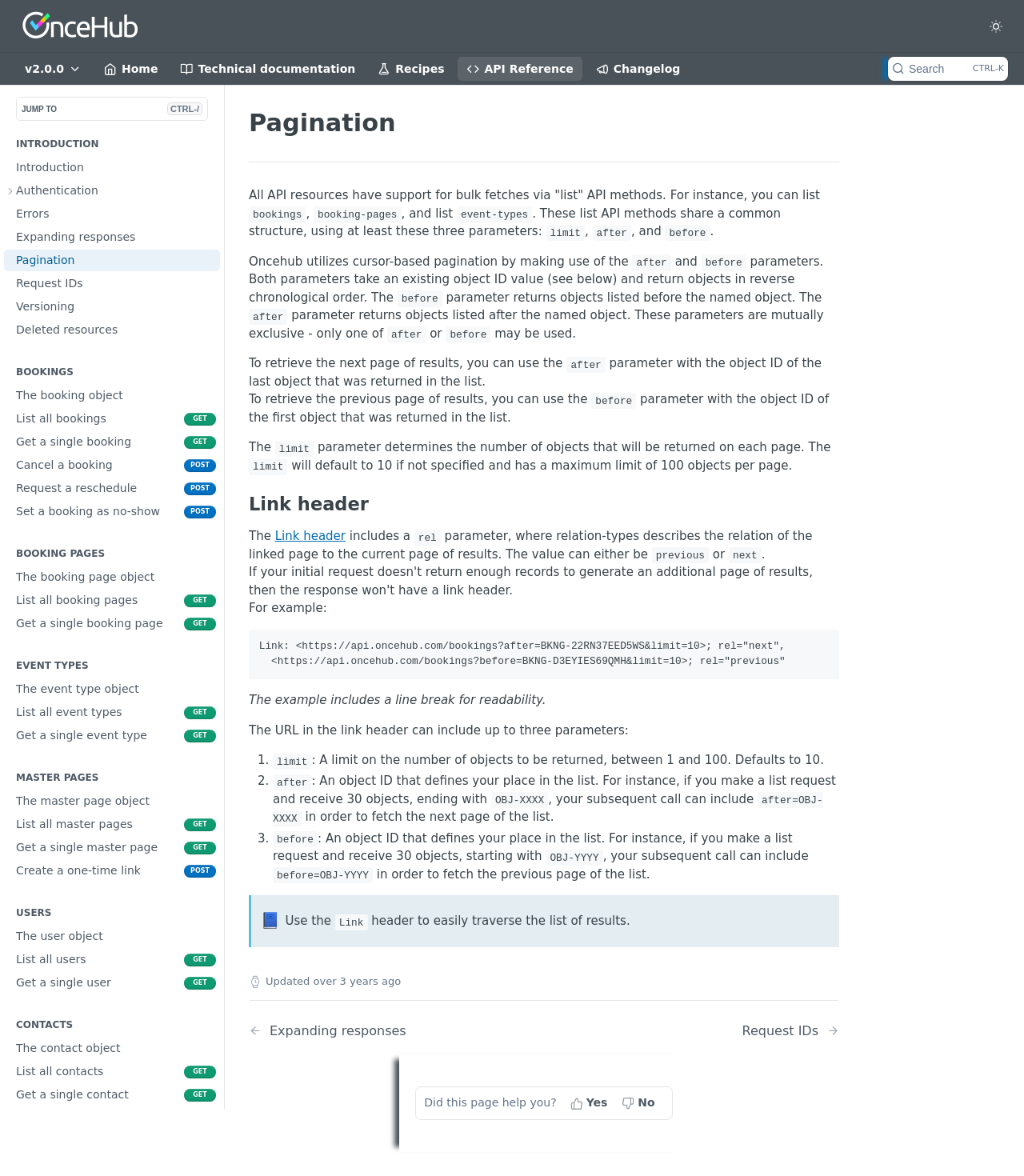Given the element description, predict the bounding box coordinates in the format (top-left x, top-left y, bottom-right x, bottom-right y). Make sure all values are between 0 and 1. Here is the element description: Expanding responses

[0.004, 0.193, 0.215, 0.211]